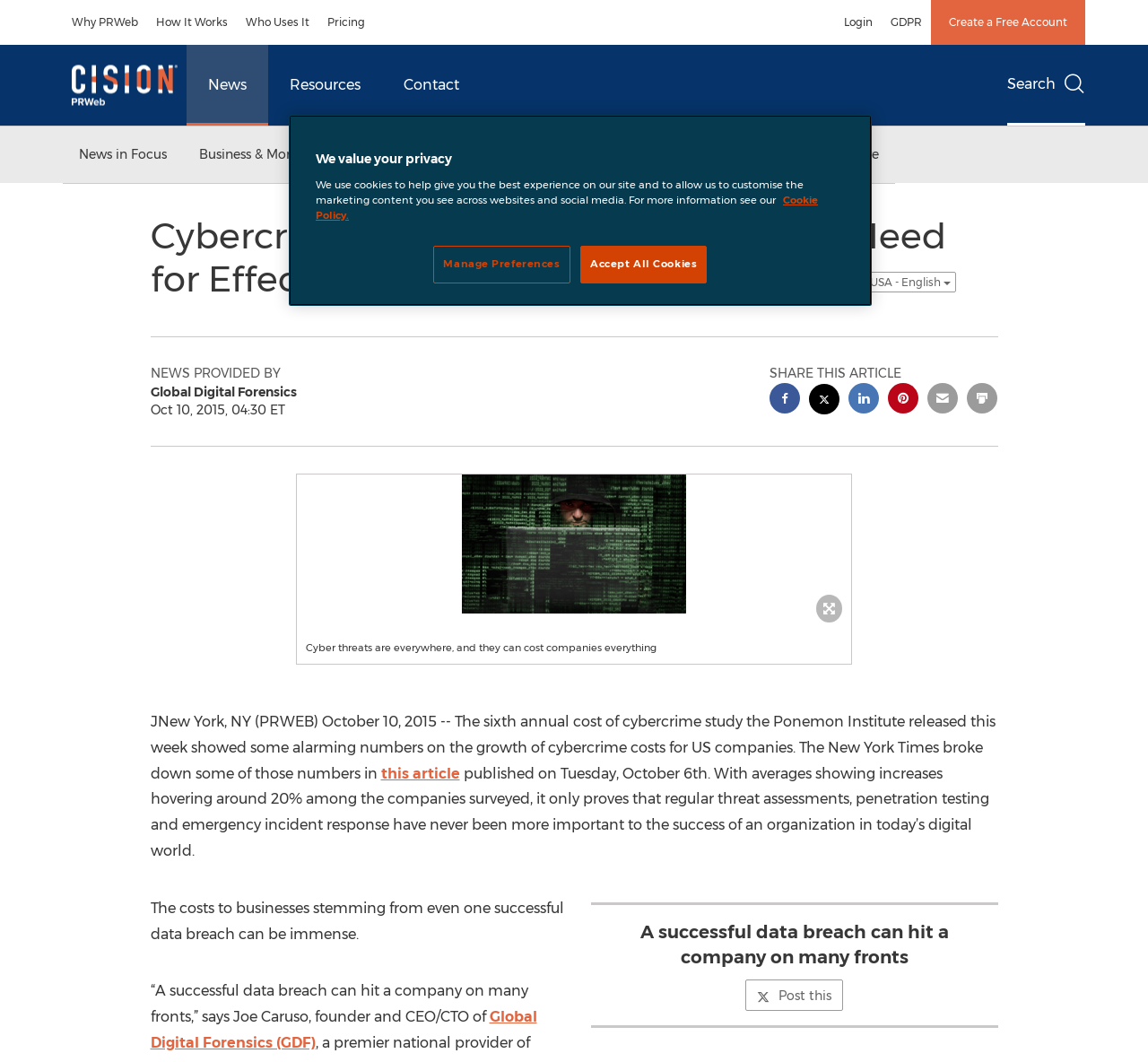Pinpoint the bounding box coordinates of the clickable area needed to execute the instruction: "Share this article on Facebook". The coordinates should be specified as four float numbers between 0 and 1, i.e., [left, top, right, bottom].

[0.671, 0.361, 0.697, 0.394]